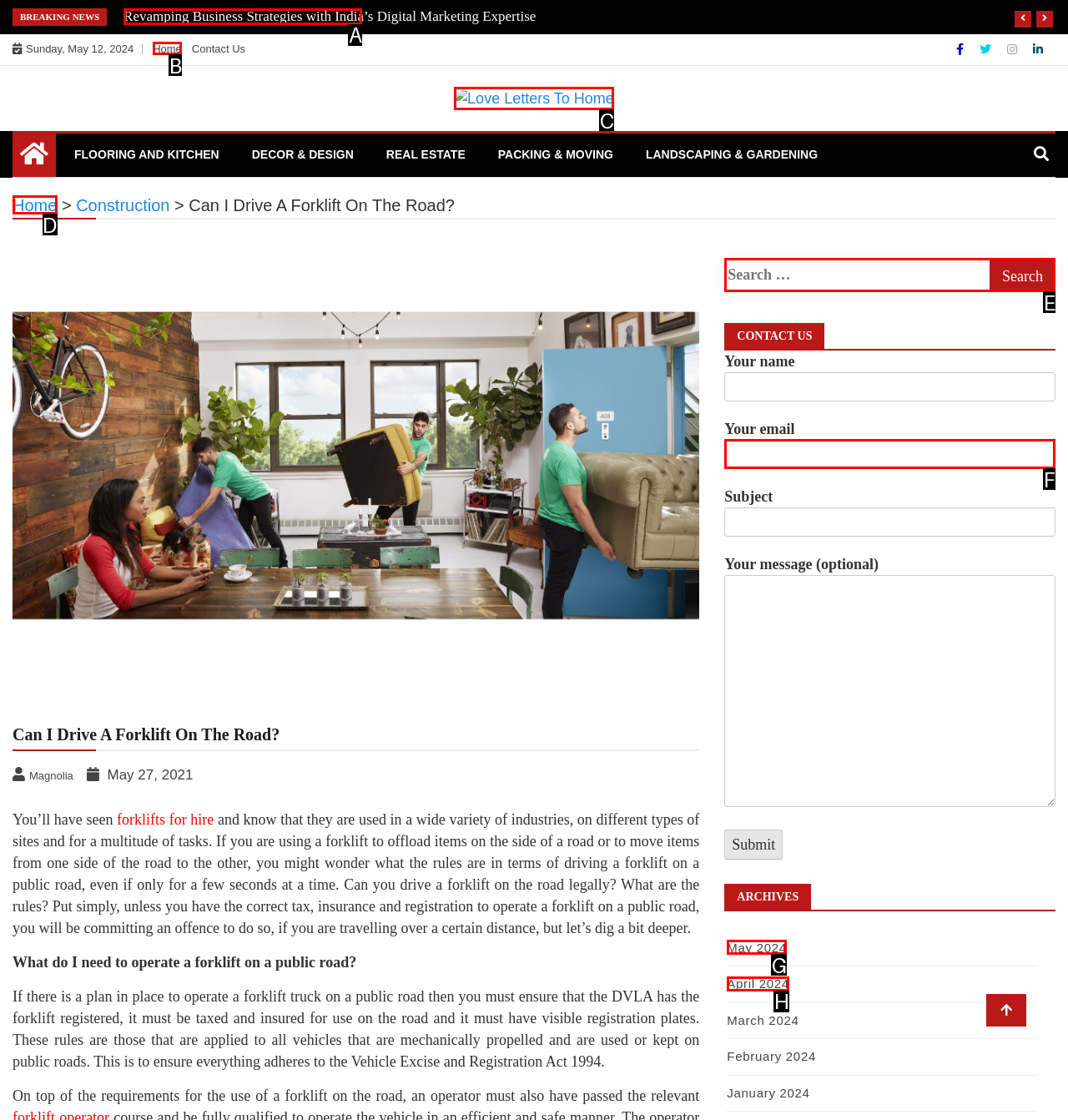Specify which HTML element I should click to complete this instruction: Click on the 'Home' link Answer with the letter of the relevant option.

B